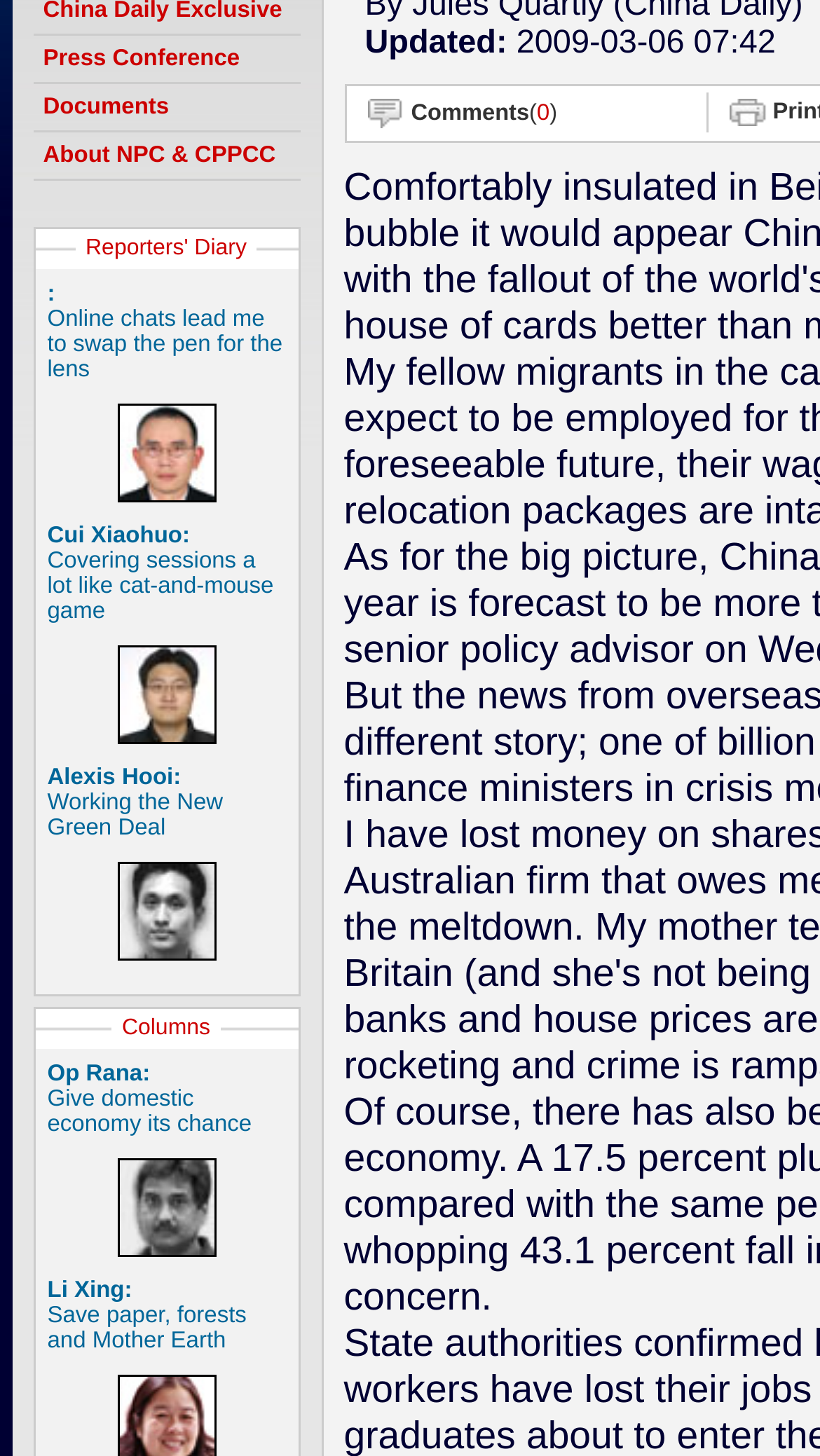Using the given description, provide the bounding box coordinates formatted as (top-left x, top-left y, bottom-right x, bottom-right y), with all values being floating point numbers between 0 and 1. Description: VMUG

None